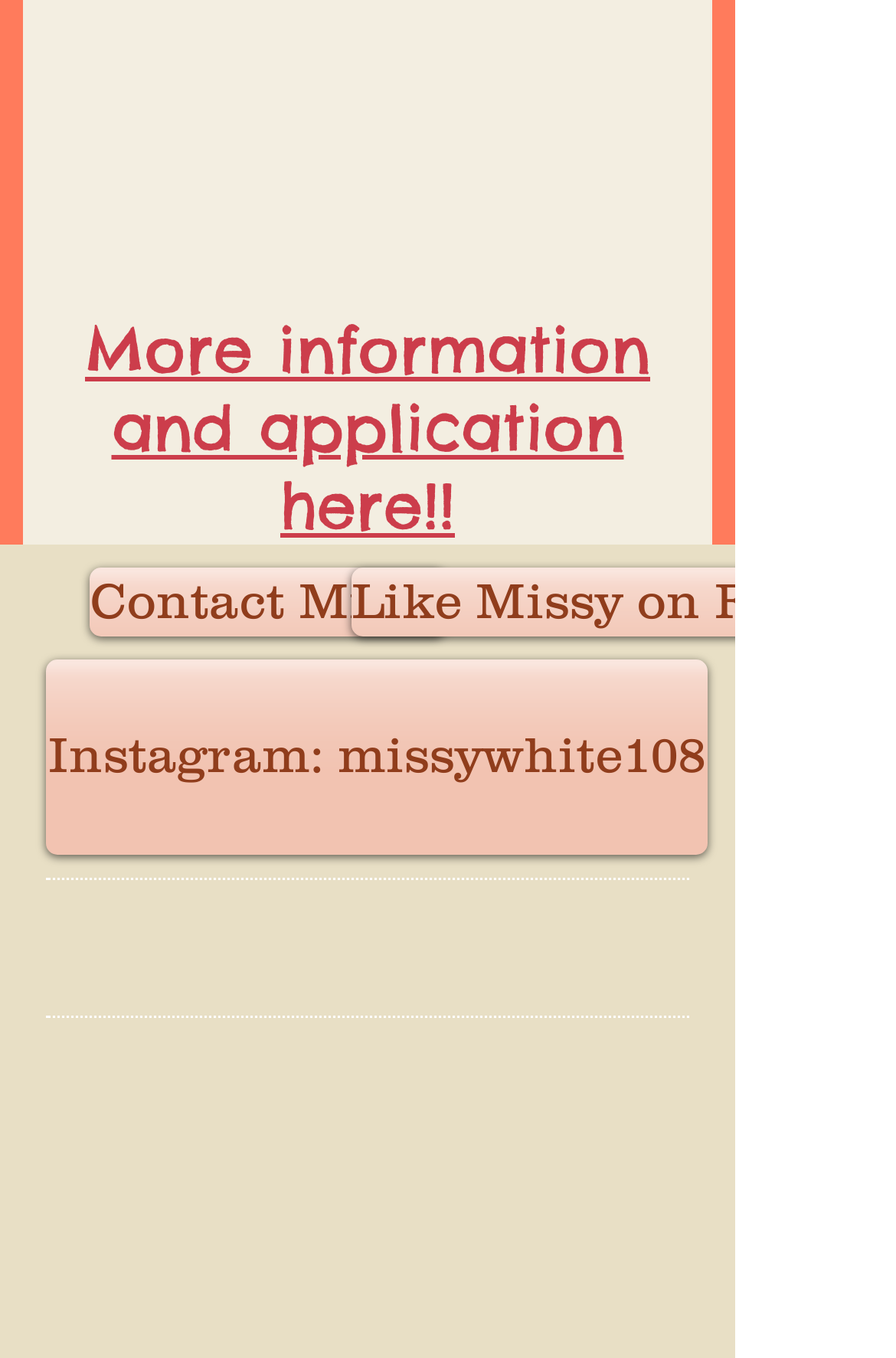Determine the bounding box coordinates for the UI element with the following description: "Contact Missy". The coordinates should be four float numbers between 0 and 1, represented as [left, top, right, bottom].

[0.1, 0.418, 0.497, 0.469]